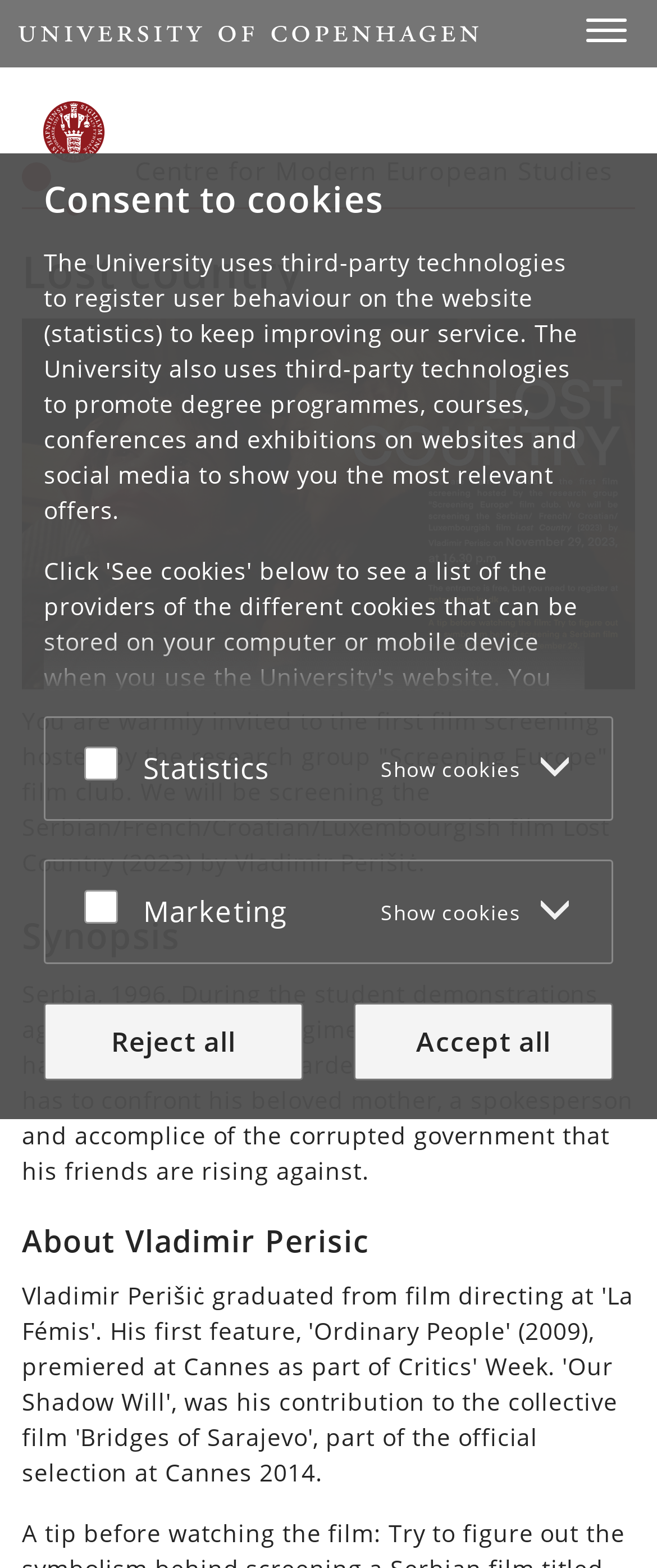Determine the bounding box coordinates of the region that needs to be clicked to achieve the task: "Visit Norman Conquest page".

None